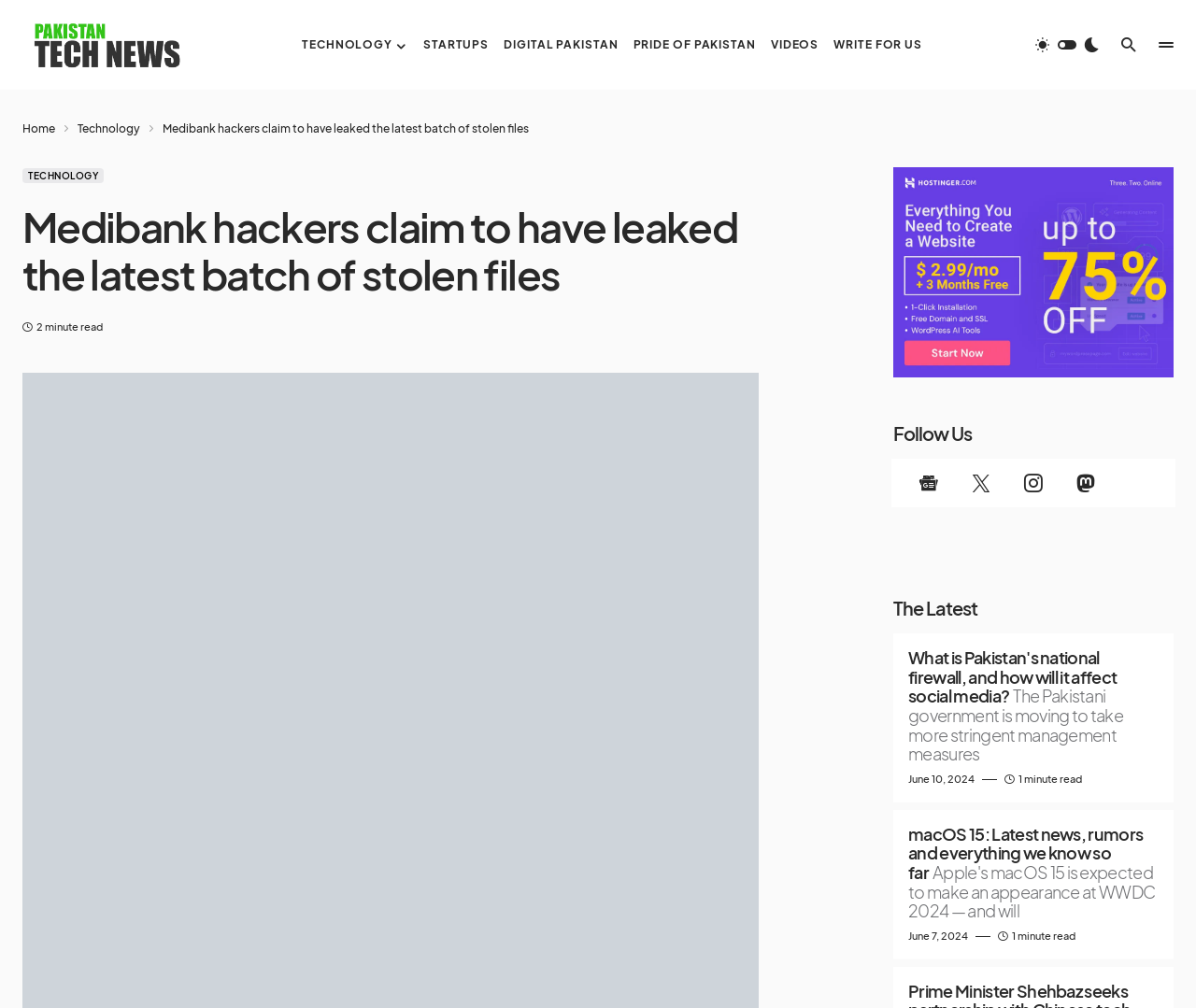Look at the image and give a detailed response to the following question: What is the name of the website?

The name of the website can be determined by looking at the top-left corner of the webpage, where the logo and text 'Pakistan Tech News' are located.